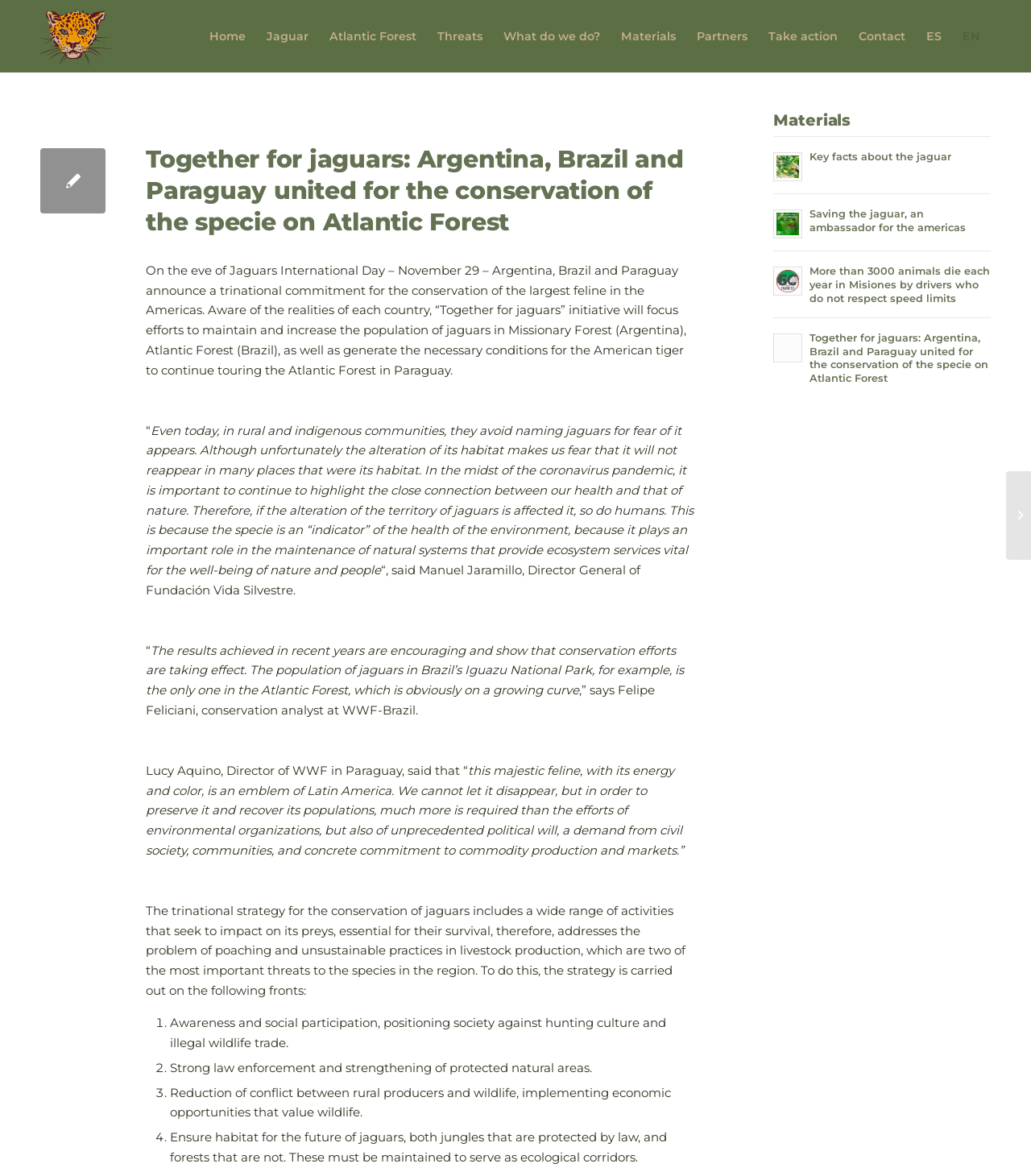Provide the bounding box coordinates of the HTML element described by the text: "Atlantic Forest".

[0.309, 0.0, 0.414, 0.062]